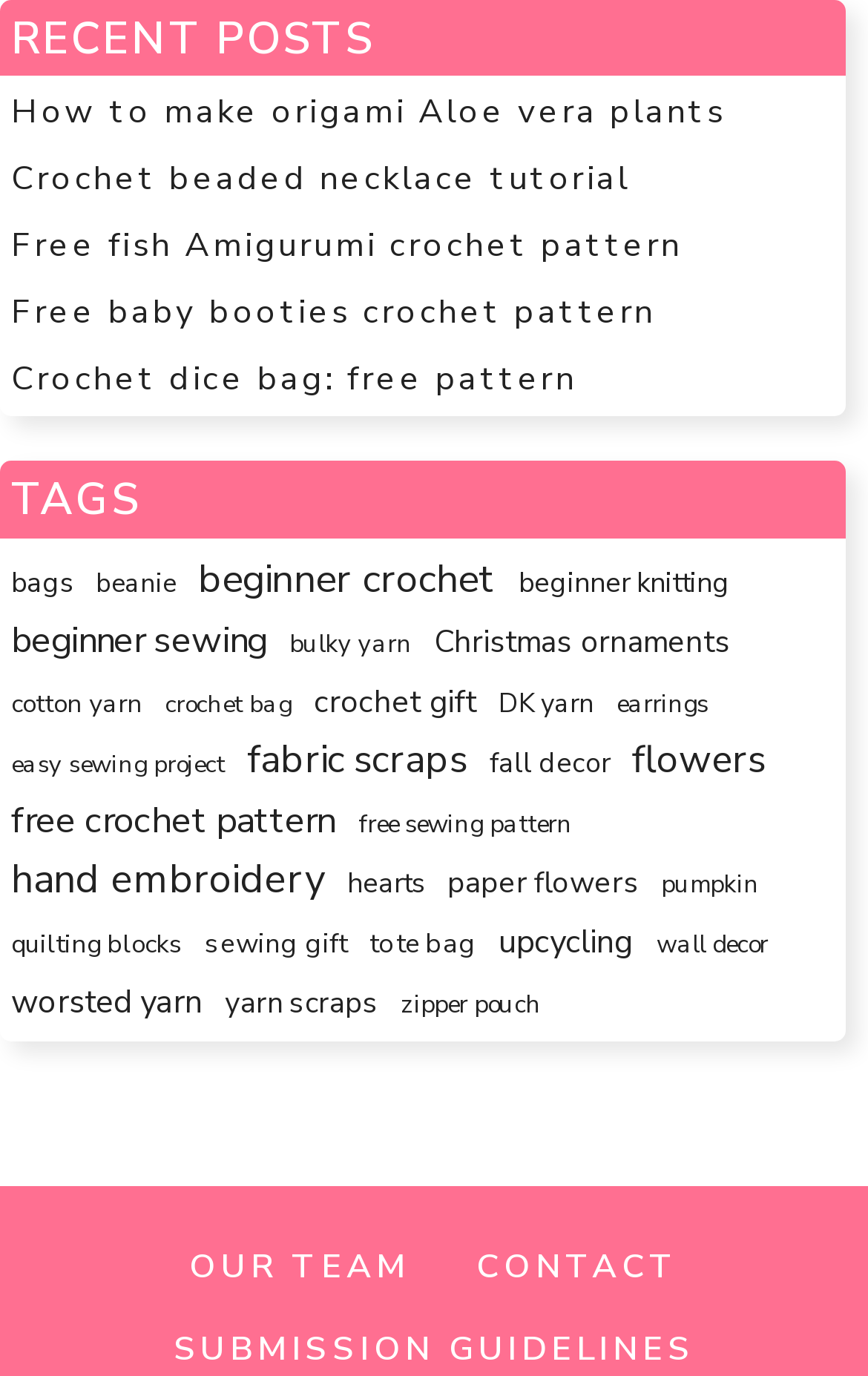Please specify the bounding box coordinates of the clickable region to carry out the following instruction: "Submit a new project according to the 'SUBMISSION GUIDELINES'". The coordinates should be four float numbers between 0 and 1, in the format [left, top, right, bottom].

[0.2, 0.964, 0.8, 0.996]